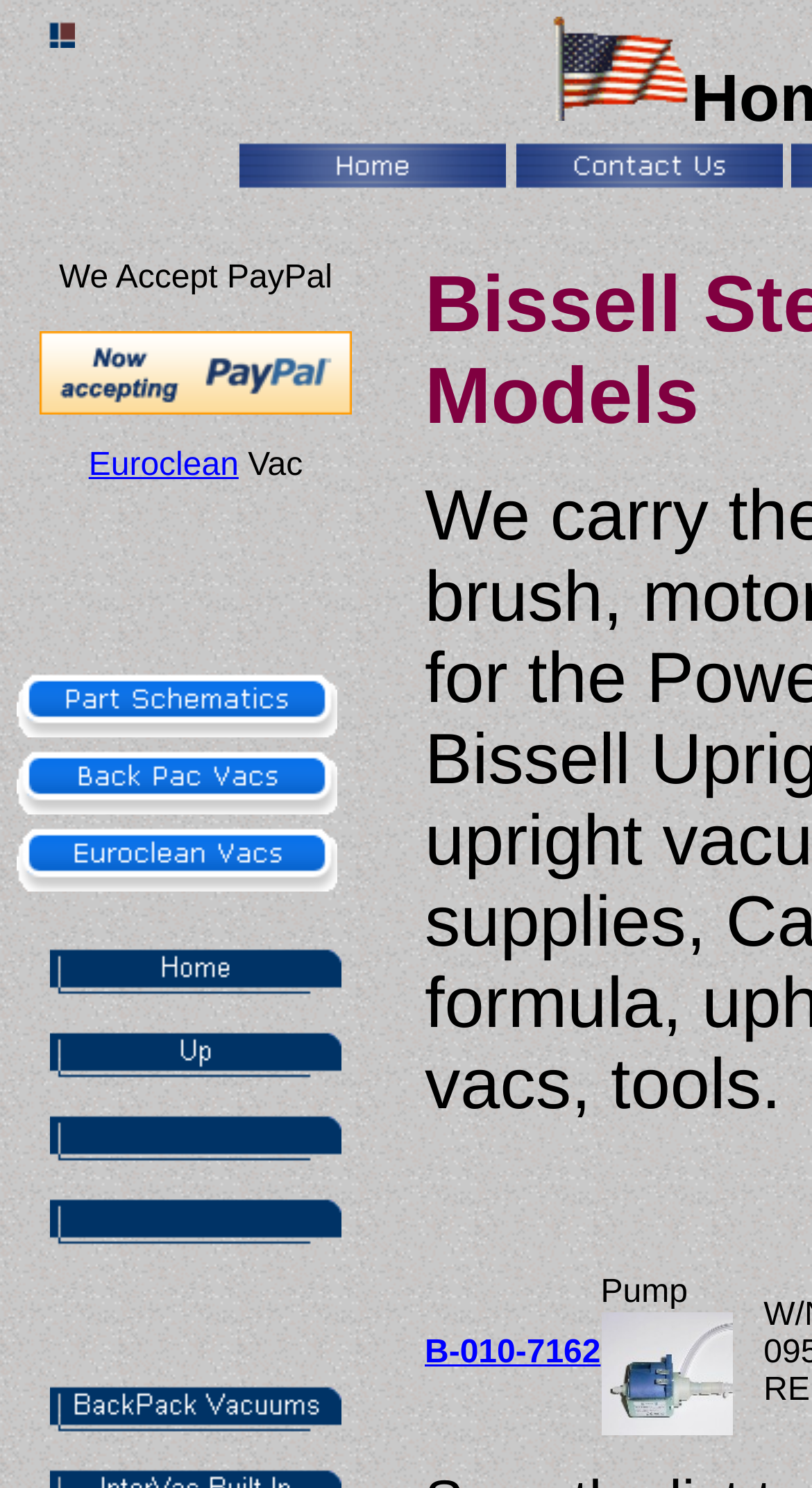Offer a comprehensive description of the webpage’s content and structure.

This webpage appears to be an online store selling vacuum cleaner parts and accessories. At the top, there is a navigation menu with links to "Home" and "Contact Us" on the right side, accompanied by small images. Below this menu, there are several links to different categories of products, including "Euroclean", "Part Schematics", "Back Pac Vacs", "Euroclean Vacs", and more. Each of these links has a corresponding image next to it.

On the left side of the page, there is a list of links to specific products or product categories, including "Power Steamer Parts", "Bags Filters Belts", and "BackPack Vacuums". These links also have images associated with them.

In the main content area, there are two tables with product information. The first table has a single row with a product code "B-010-7162" and a link to that product. The second table has a single row with a product name "Pump" and a link to that product, accompanied by a small image.

There are a total of 7 images on the page, all of which are small and appear to be icons or product thumbnails. There are 14 links on the page, many of which have corresponding images. The overall layout of the page is dense, with many links and images packed into a relatively small space.